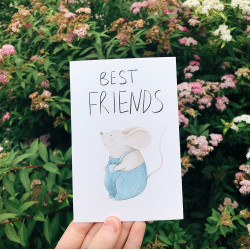Carefully examine the image and provide an in-depth answer to the question: What is the mouse wearing?

The caption states that the mouse is 'dressed in blue', which implies that the mouse is wearing something blue, likely clothing or an accessory. The exact nature of the blue item is not specified, but its color is clearly mentioned.